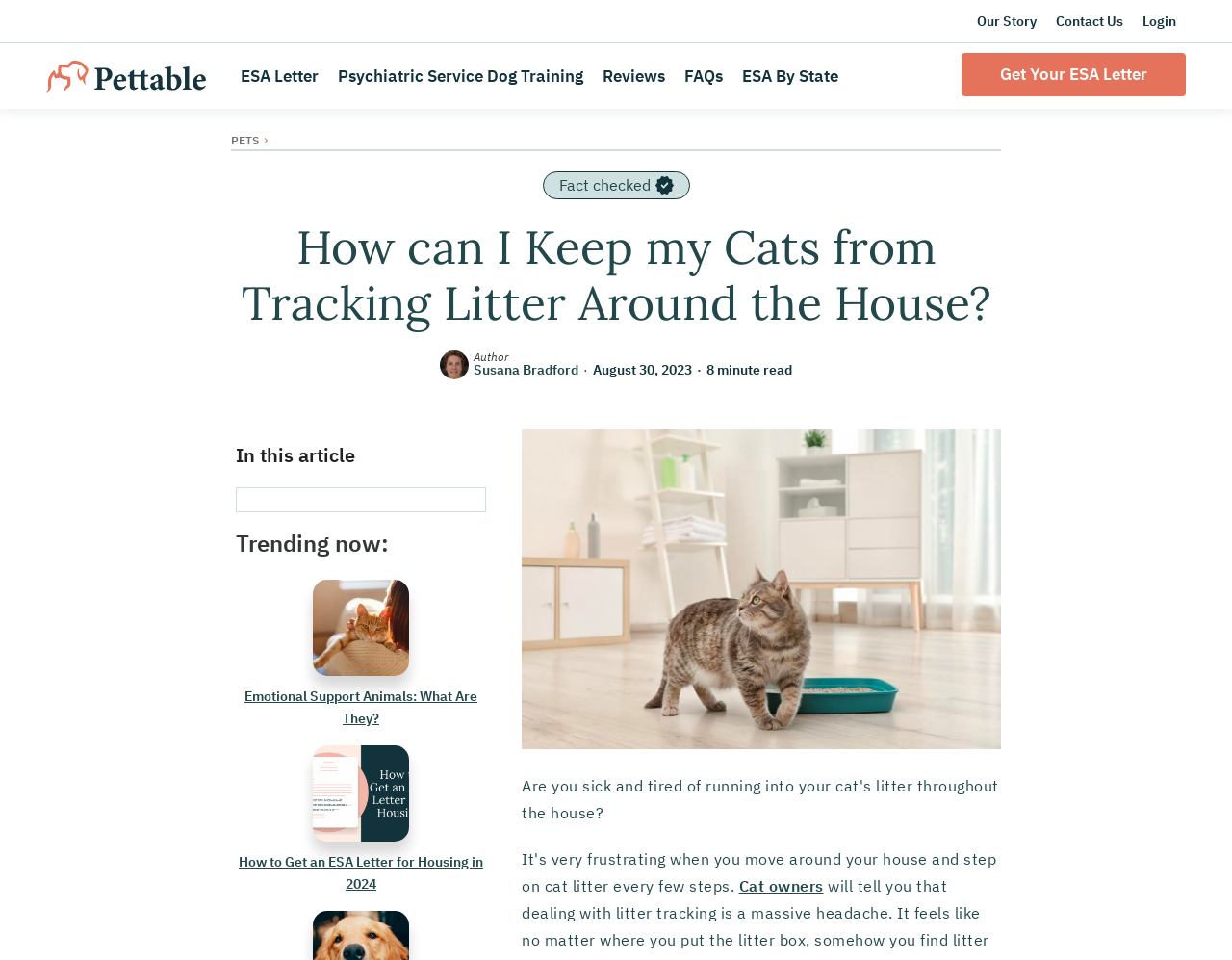Look at the image and write a detailed answer to the question: 
What is the estimated reading time of the article?

The estimated reading time of the article can be found by looking at the text '8 minute read' which suggests that the article can be read in 8 minutes.